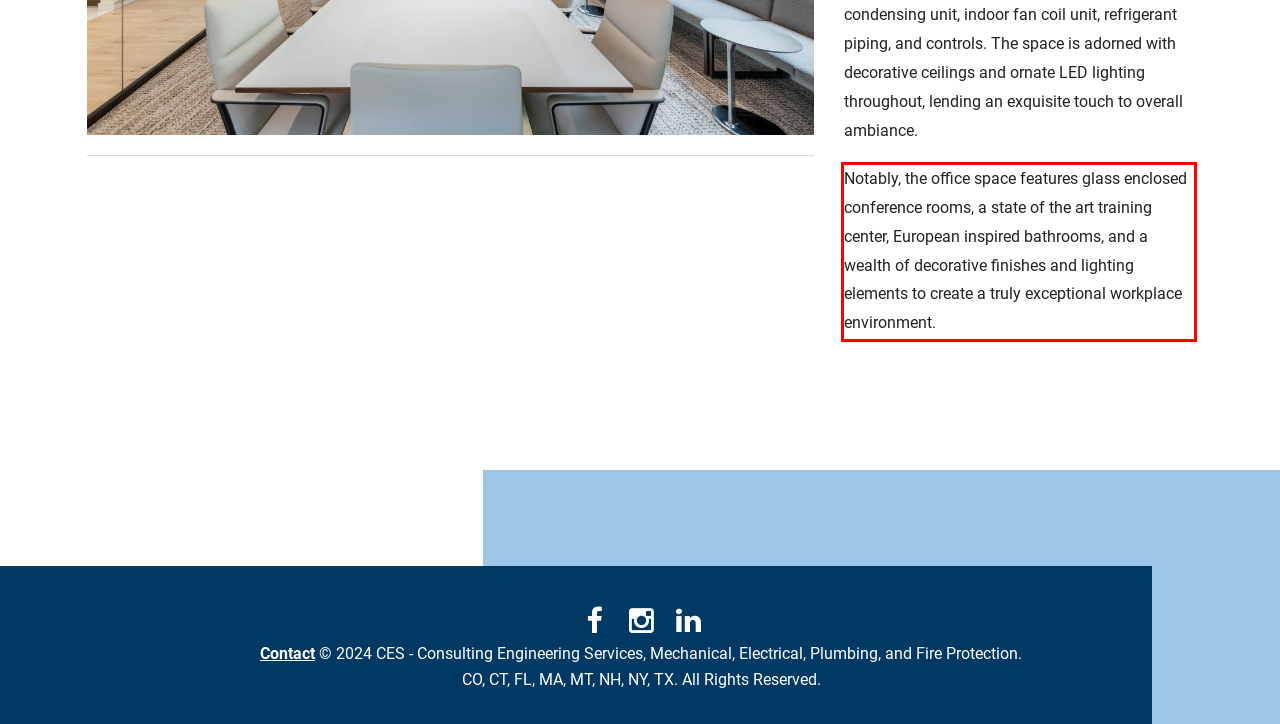The screenshot you have been given contains a UI element surrounded by a red rectangle. Use OCR to read and extract the text inside this red rectangle.

Notably, the office space features glass enclosed conference rooms, a state of the art training center, European inspired bathrooms, and a wealth of decorative finishes and lighting elements to create a truly exceptional workplace environment.